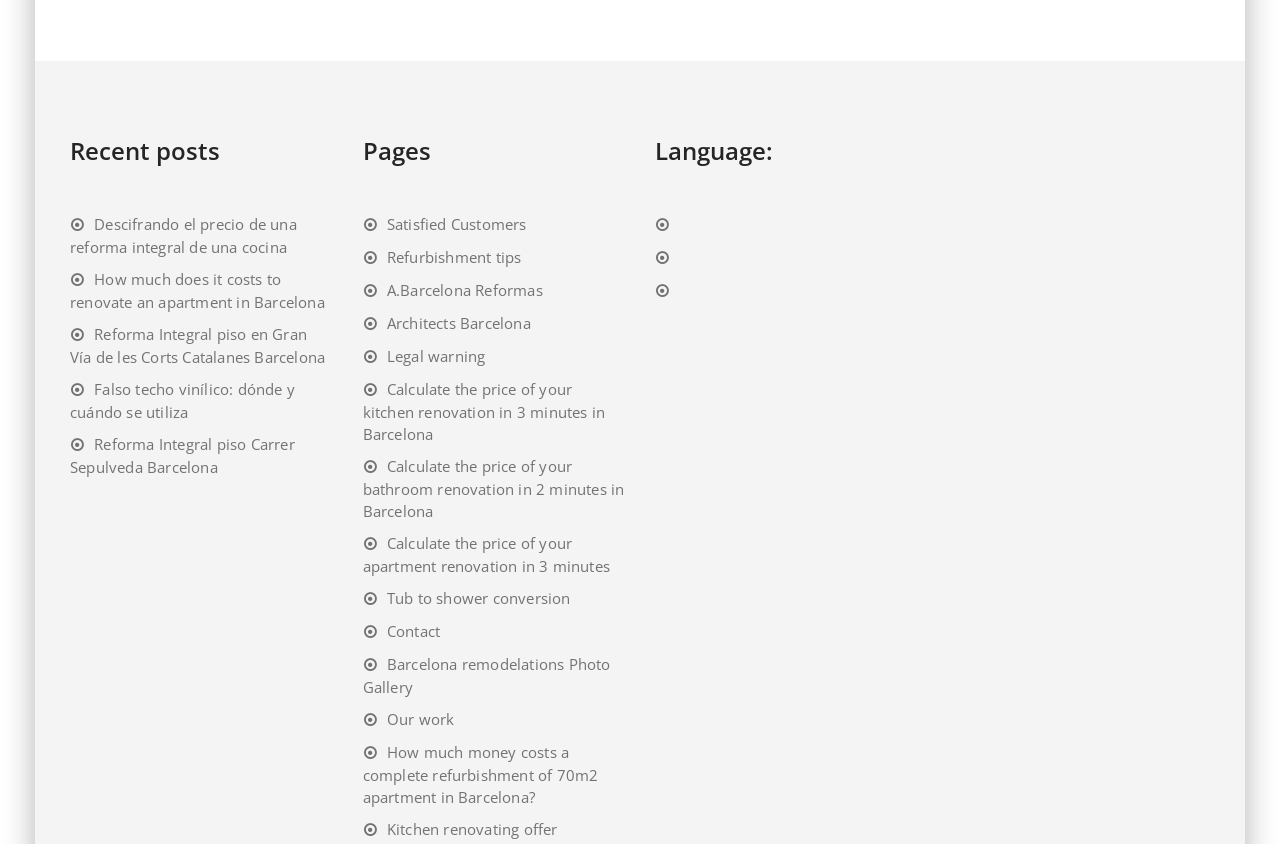How many headings are on the webpage?
We need a detailed and exhaustive answer to the question. Please elaborate.

I counted the number of headings on the webpage, which are 'Recent posts', 'Pages', and 'Language:'.